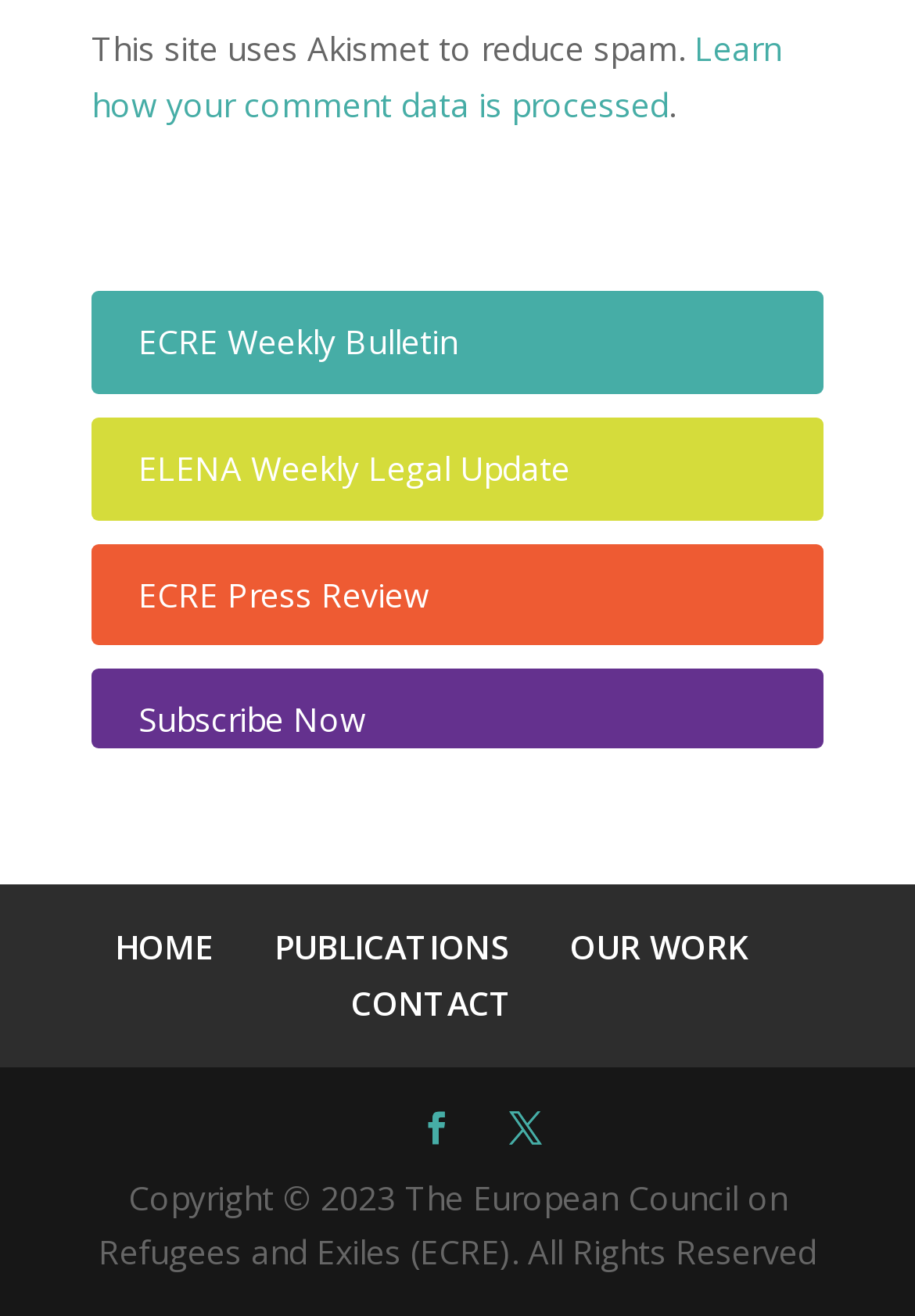Show the bounding box coordinates of the region that should be clicked to follow the instruction: "Go to the previous post."

None